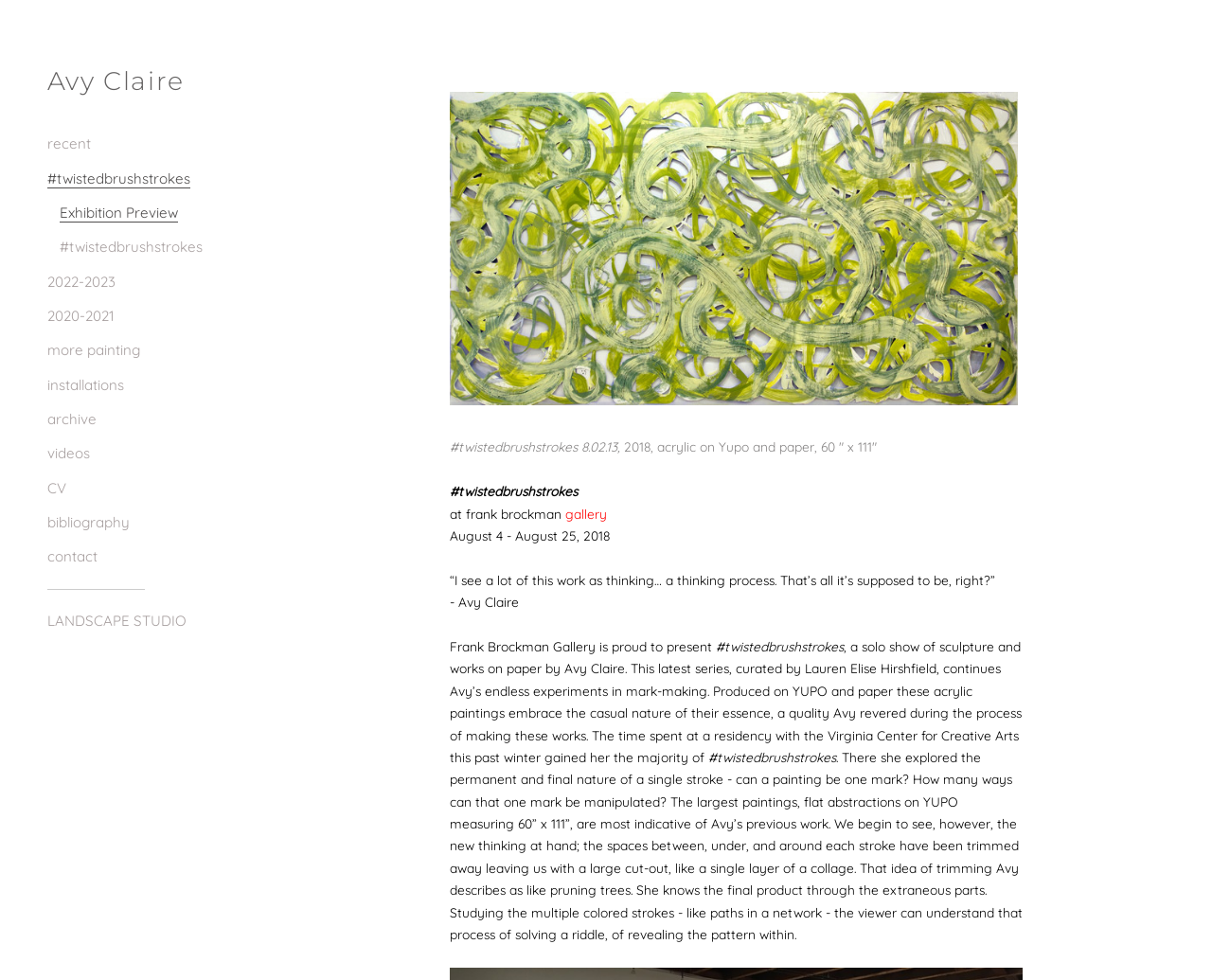Use a single word or phrase to answer the question: 
What is the artist's name?

Avy Claire